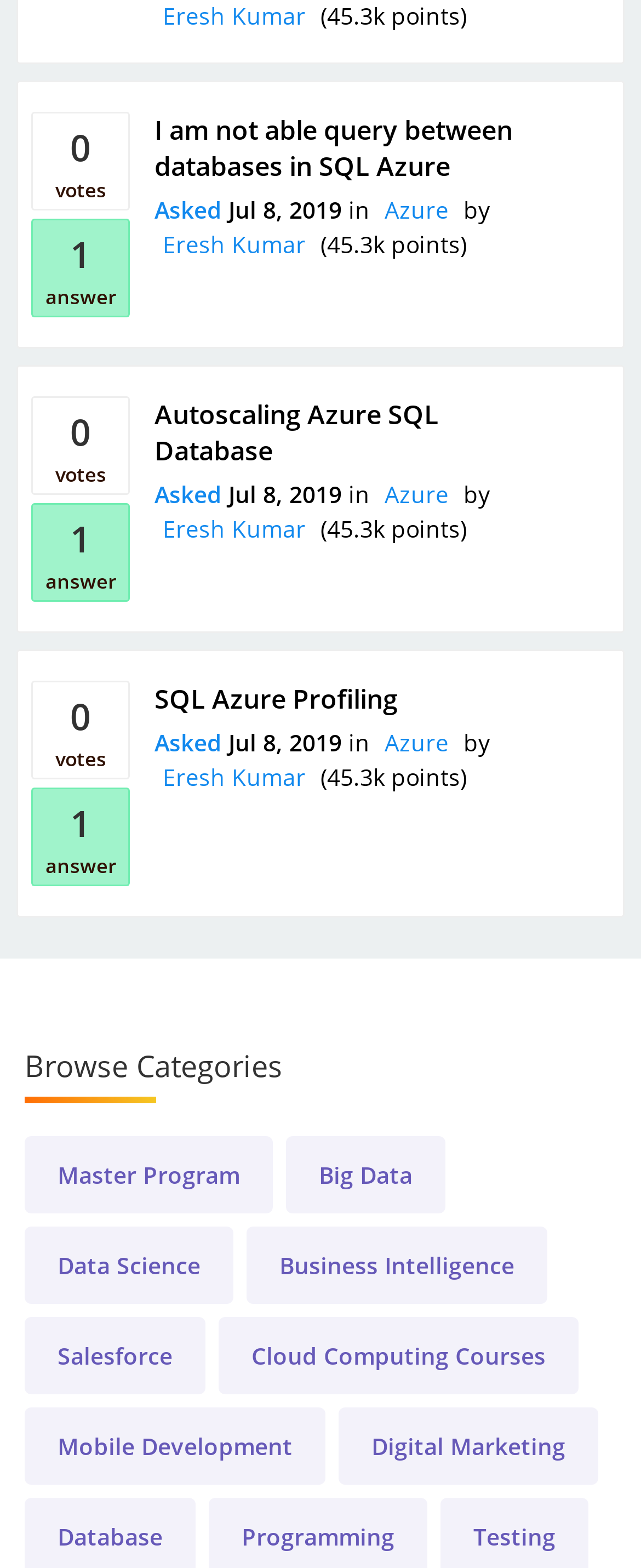How many points does Eresh Kumar have?
Based on the image content, provide your answer in one word or a short phrase.

45.3k